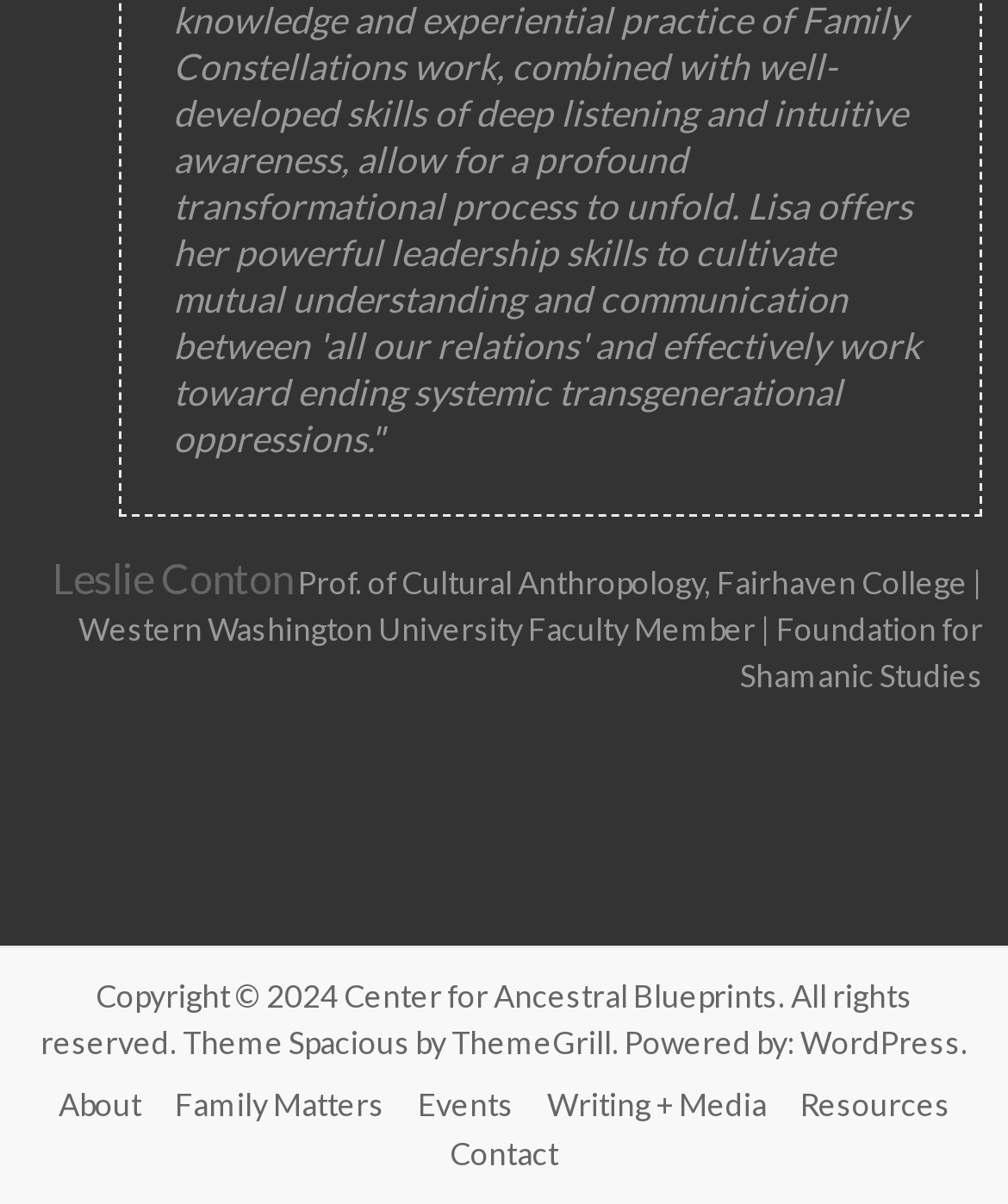Answer with a single word or phrase: 
What is the copyright year?

2024